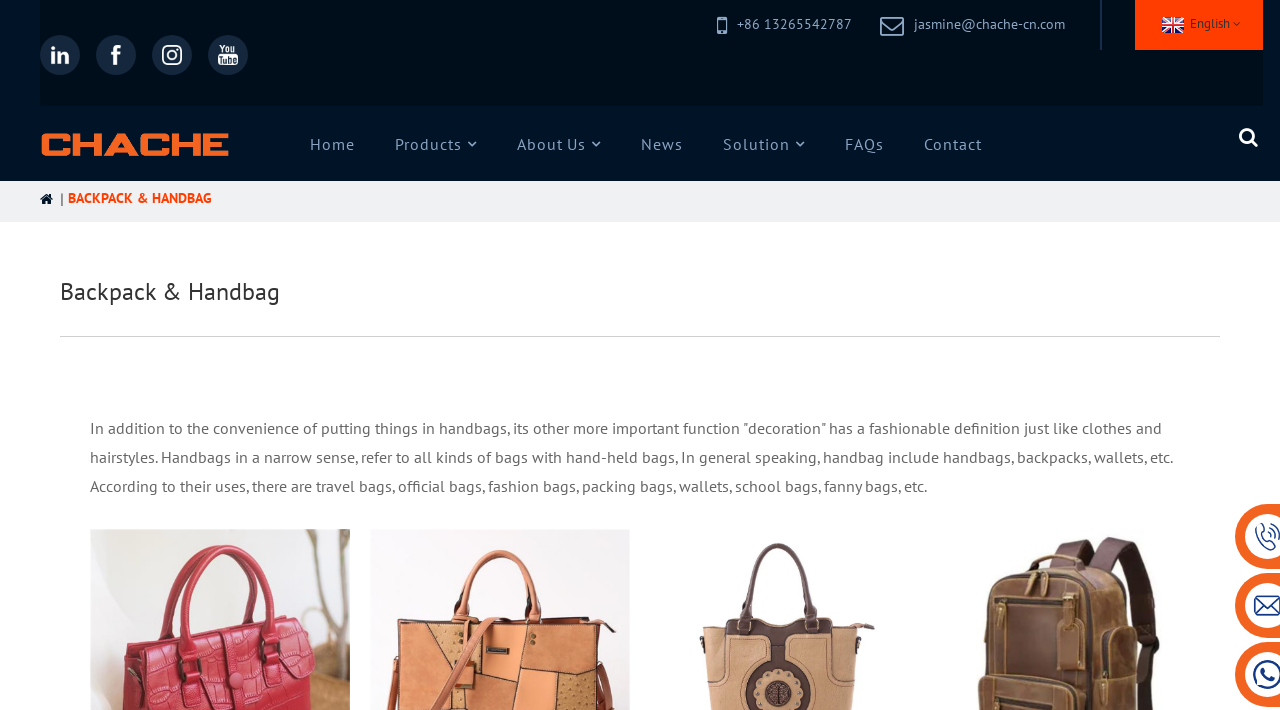Pinpoint the bounding box coordinates of the clickable element needed to complete the instruction: "Contact us". The coordinates should be provided as four float numbers between 0 and 1: [left, top, right, bottom].

[0.706, 0.183, 0.783, 0.225]